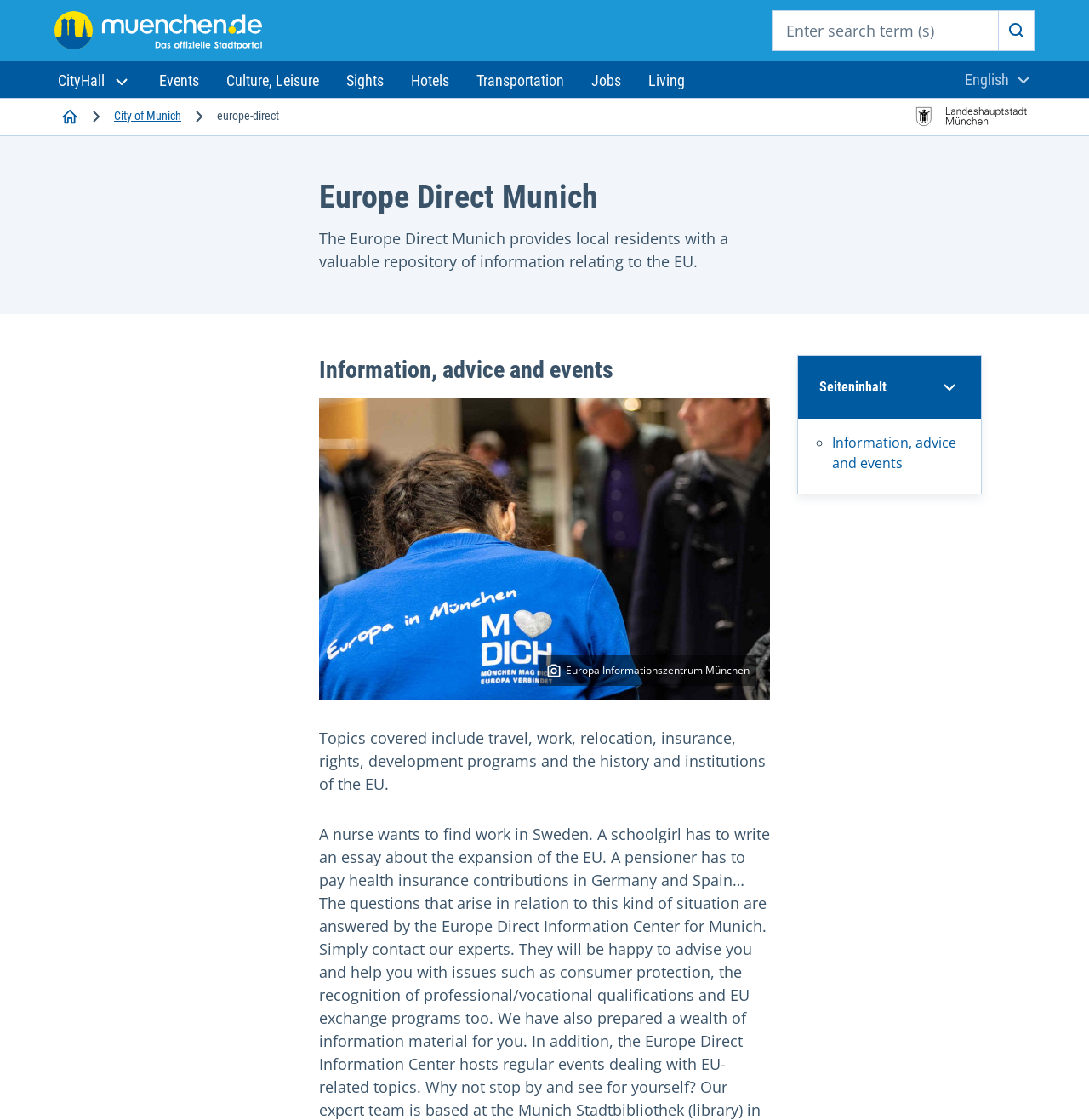Using the information from the screenshot, answer the following question thoroughly:
What is the language of the current webpage?

I found the answer by looking at the button at the top right corner of the webpage, which says 'Current language: English'.